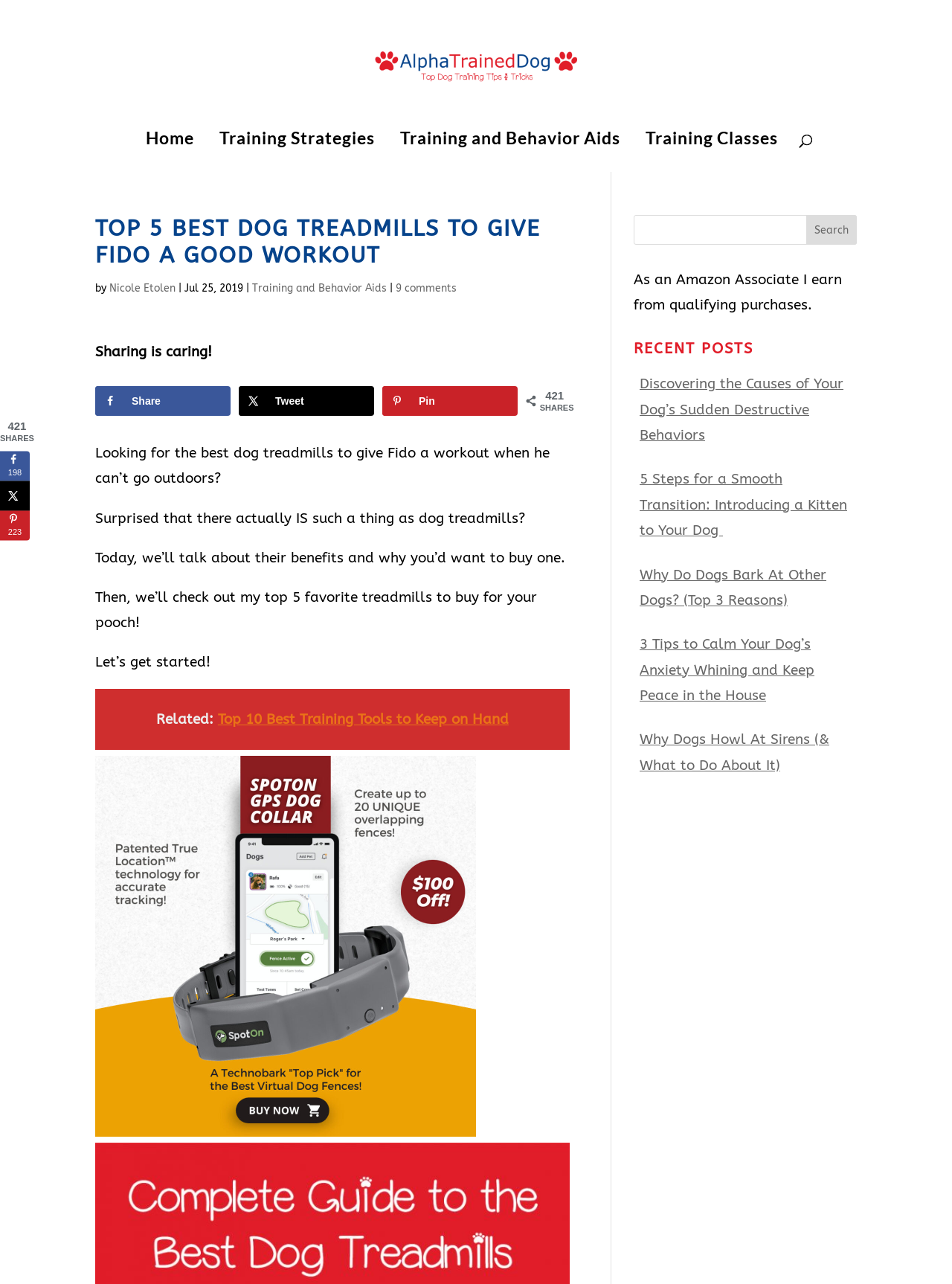Please determine the bounding box coordinates of the element to click in order to execute the following instruction: "Subscribe to the newsletter". The coordinates should be four float numbers between 0 and 1, specified as [left, top, right, bottom].

[0.582, 0.536, 0.727, 0.559]